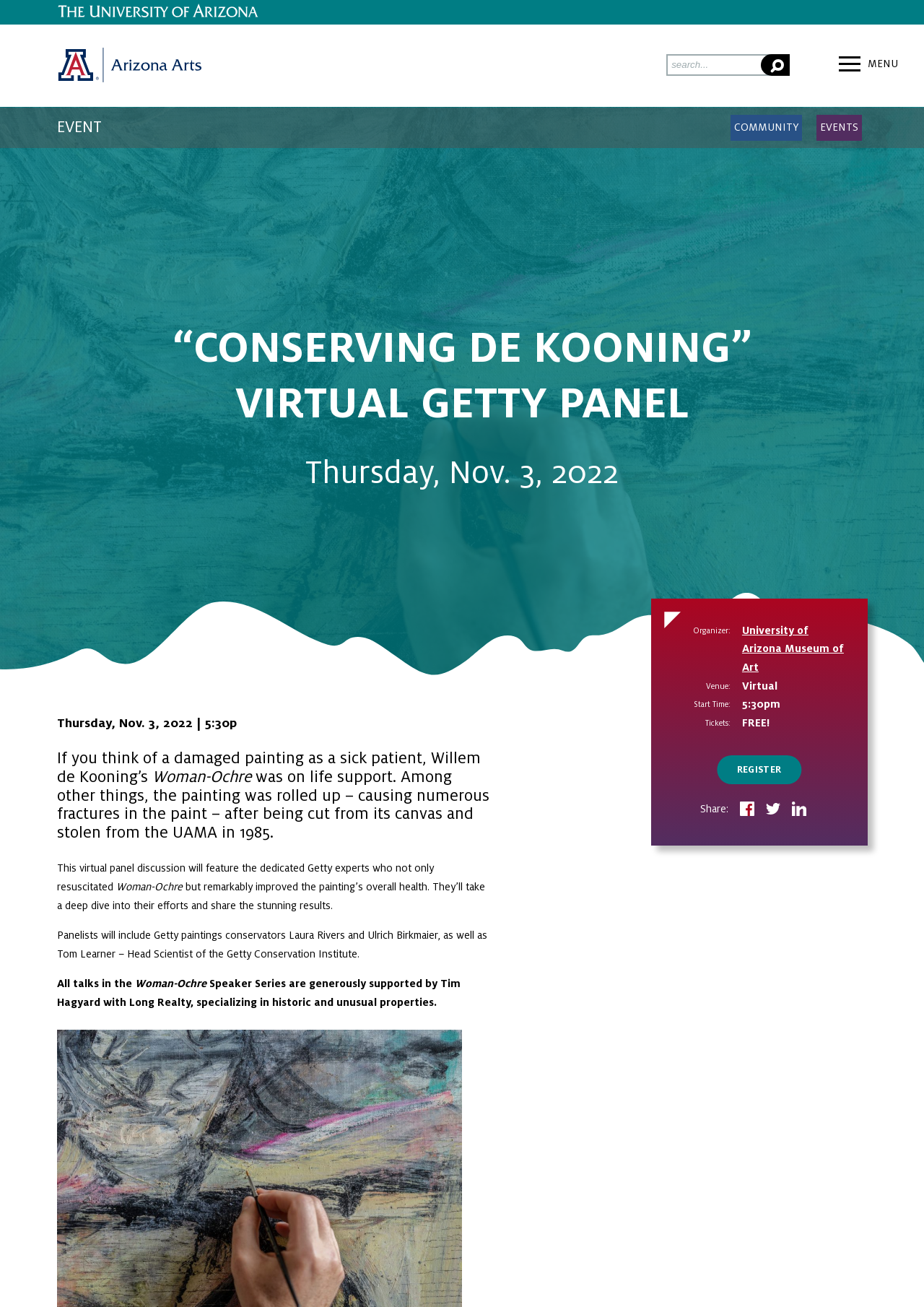Give a detailed account of the webpage.

This webpage appears to be an event page for a virtual panel discussion titled "Conserving de Kooning" hosted by the University of Arizona Museum of Art. At the top left corner, there is a link to "Arizona Arts". A search bar and a help button are located at the top right corner. A menu button is situated at the top right edge of the page.

Below the menu button, there is a heading that reads "“CONSERVING DE KOONING” VIRTUAL GETTY PANEL". The date and time of the event, "Thursday, Nov. 3, 2022 | 5:30p", are displayed below the heading. The organizer, venue, start time, and ticket information are listed in a column to the right of the date and time.

A brief description of the event is provided below, which discusses the conservation of Willem de Kooning's painting "Woman-Ochre". The description is divided into several paragraphs, with the first paragraph introducing the painting's damaged state. The subsequent paragraphs describe the virtual panel discussion, which will feature Getty experts who worked on the painting's conservation.

There are three social media links at the bottom left corner of the page, allowing users to share the event on Facebook, Twitter, and LinkedIn. A "REGISTER" button is situated below the social media links.